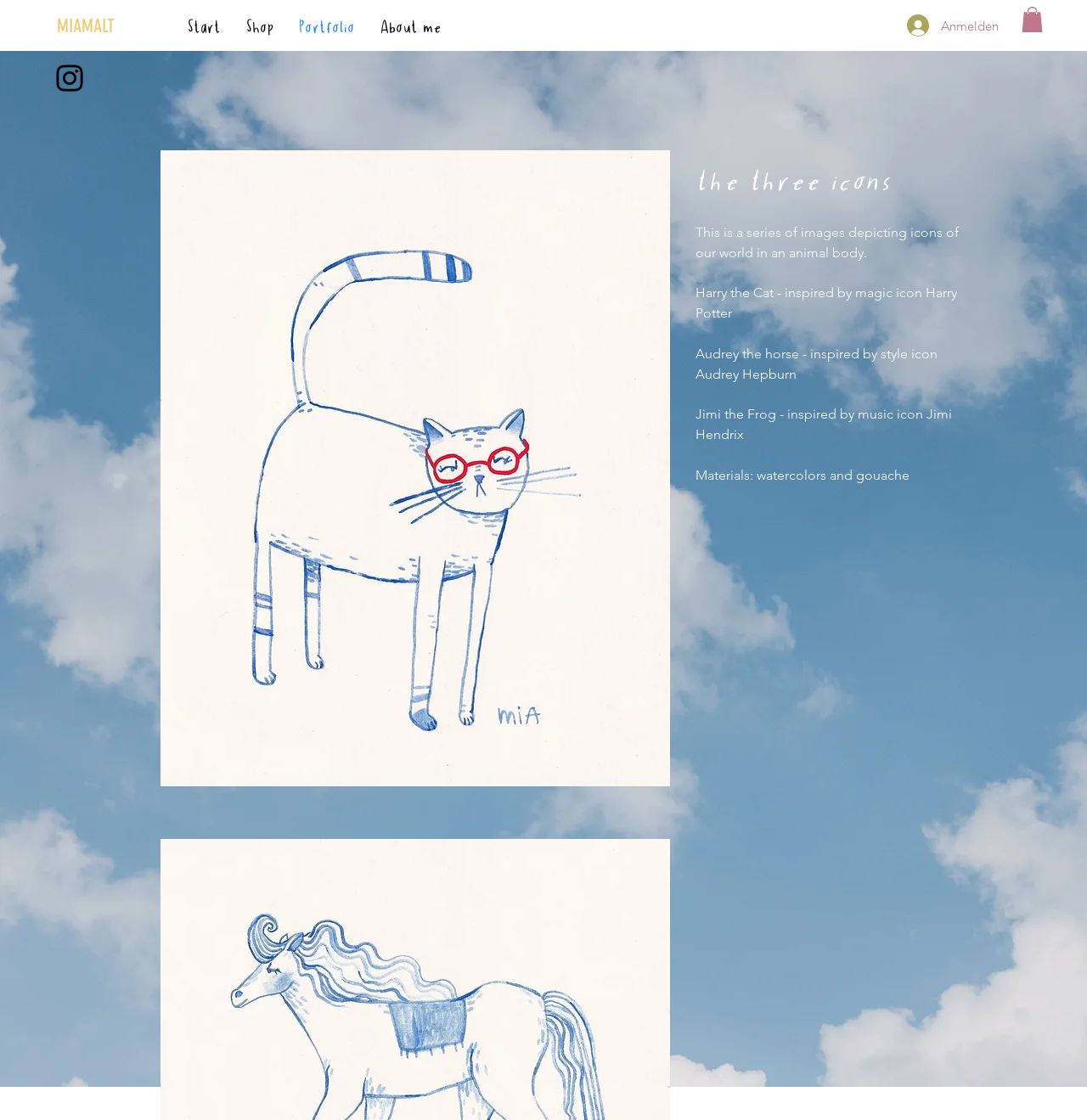What materials are used in the artwork?
Please answer the question as detailed as possible based on the image.

The materials used in the artwork can be found in the description 'Materials: watercolors and gouache' which explicitly states the materials used.